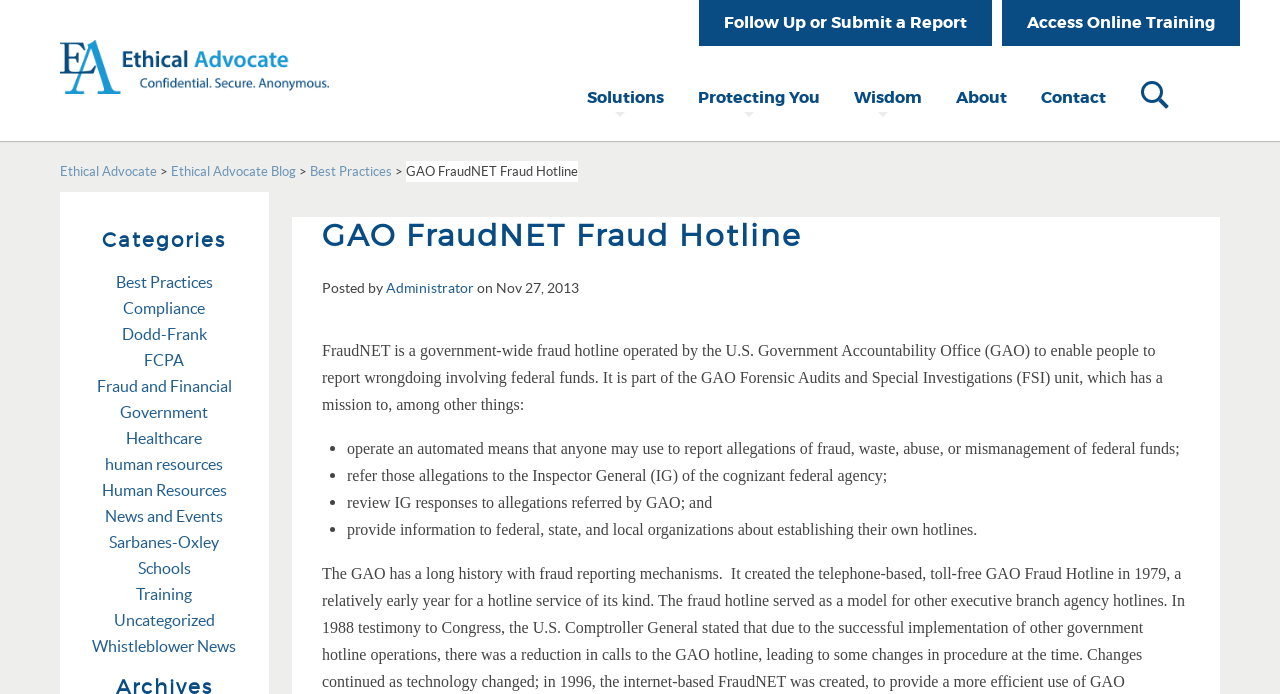Determine the bounding box coordinates for the UI element described. Format the coordinates as (top-left x, top-left y, bottom-right x, bottom-right y) and ensure all values are between 0 and 1. Element description: parent_node: Search For name="s" placeholder="Search"

[0.0, 0.169, 1.0, 0.288]